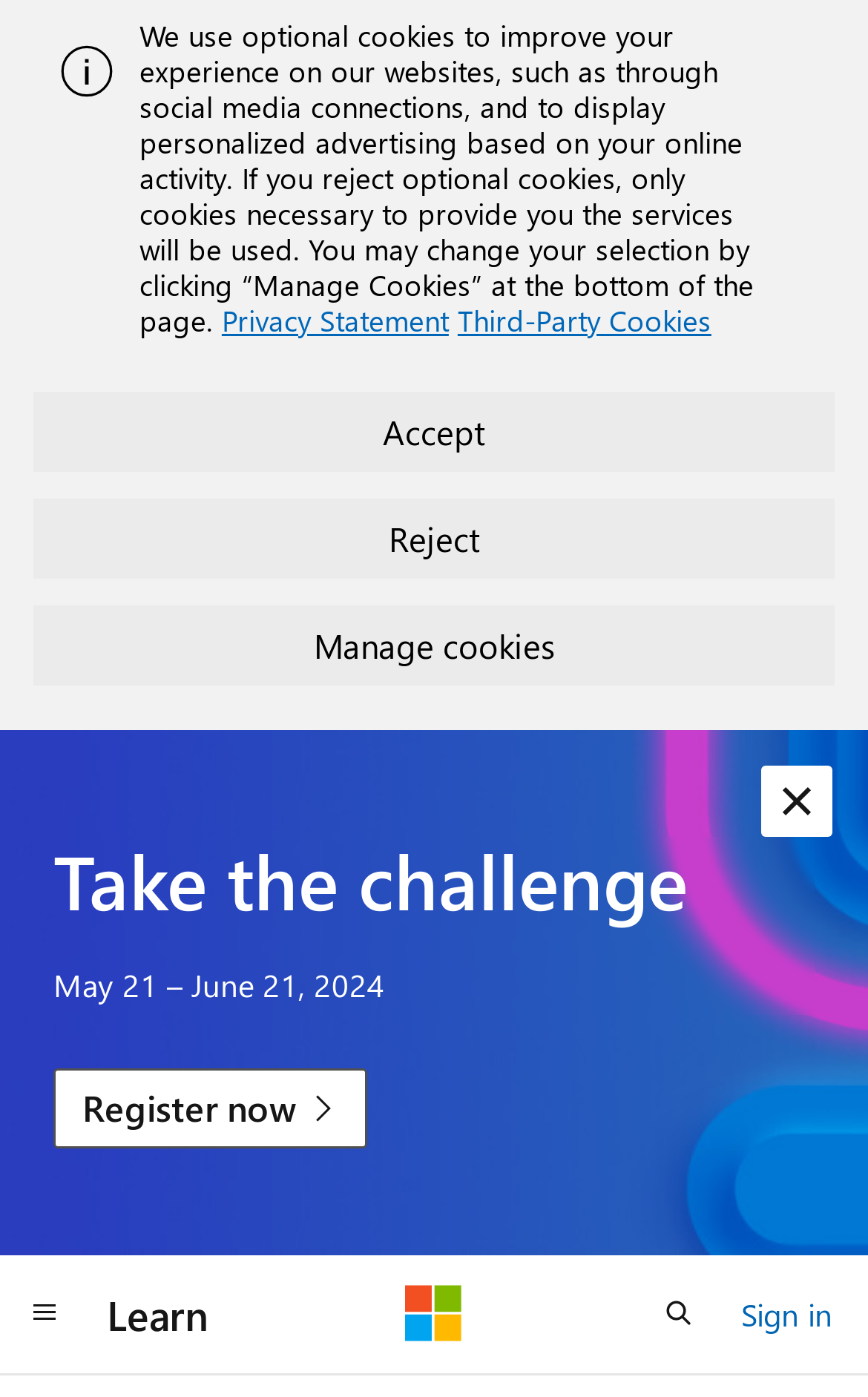Locate and extract the headline of this webpage.

Update rings for Windows 10 and later policy in Intune